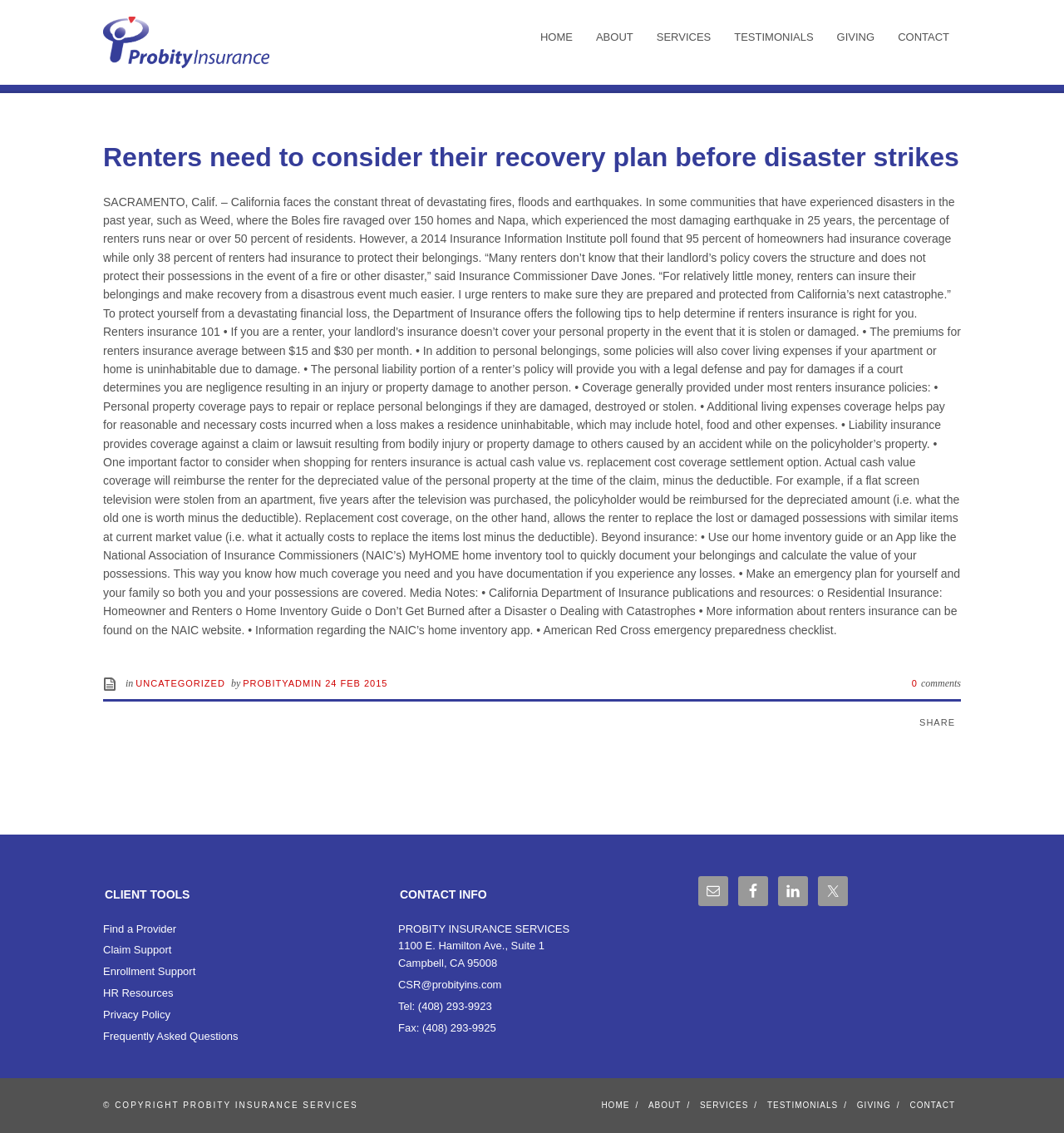Using the provided description Fredrikson & Byron P.A. .st0{fill:#E31B23;}, find the bounding box coordinates for the UI element. Provide the coordinates in (top-left x, top-left y, bottom-right x, bottom-right y) format, ensuring all values are between 0 and 1.

None